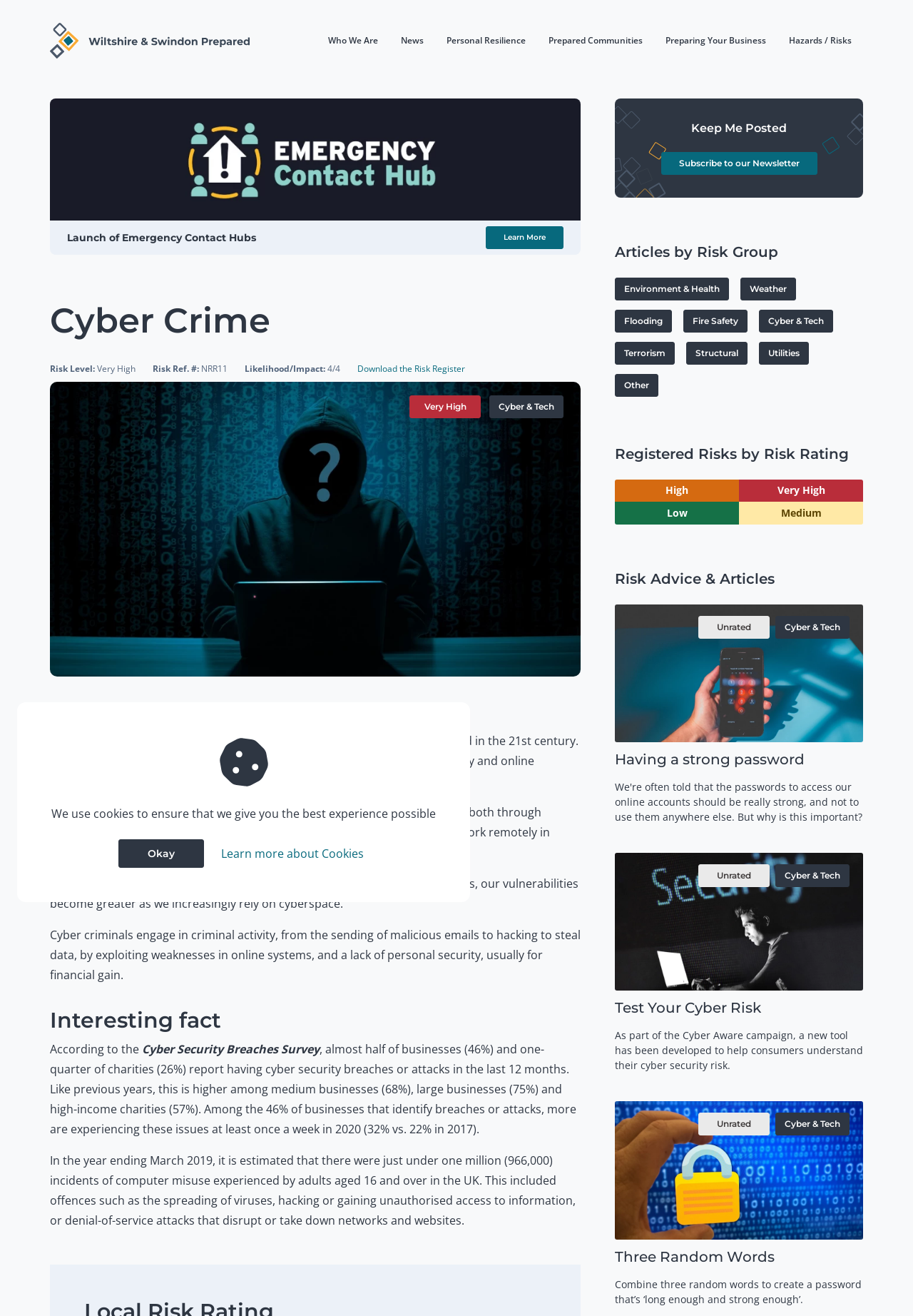Given the description "Three Random Words", provide the bounding box coordinates of the corresponding UI element.

[0.673, 0.948, 0.848, 0.961]